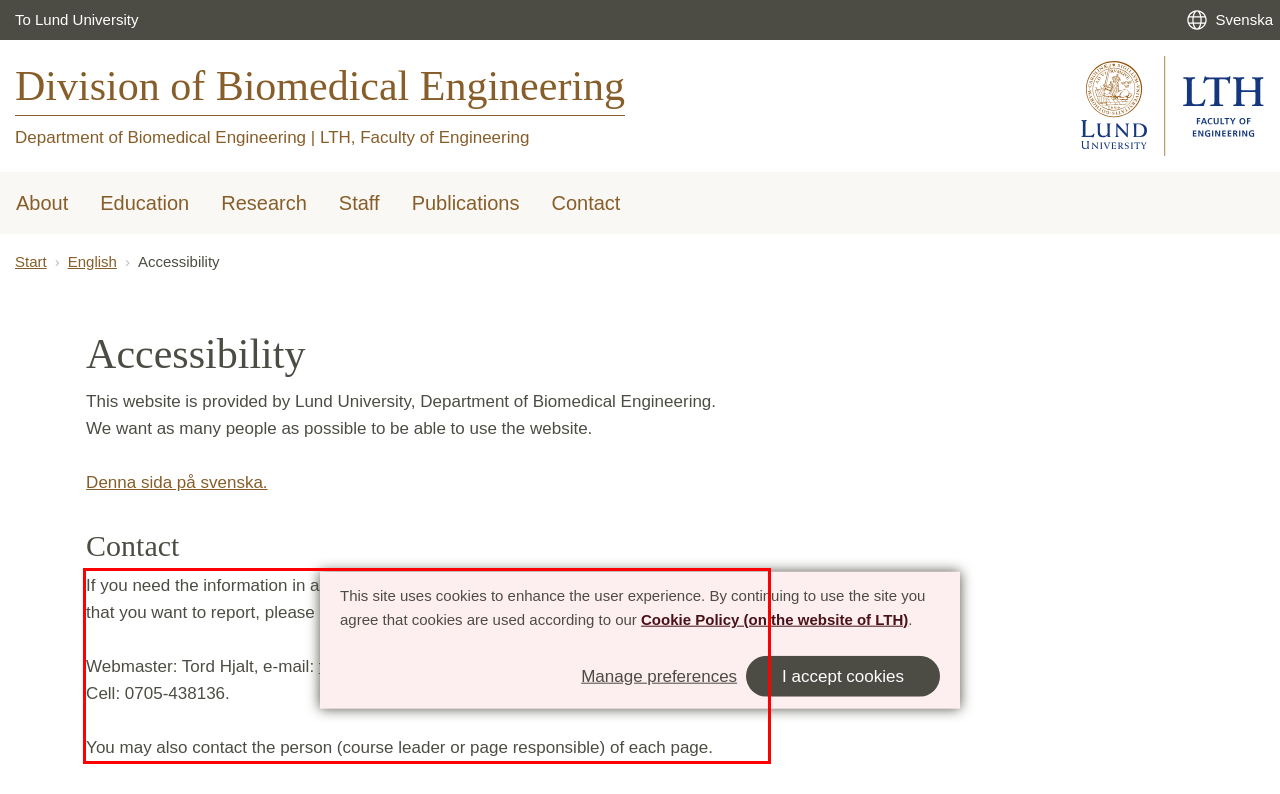Using OCR, extract the text content found within the red bounding box in the given webpage screenshot.

If you need the information in another format, or if you spot a problem with accessibility that you want to report, please contact us: Webmaster: Tord Hjalt, e-mail: tord.hjalt@bme.lth.se Cell: 0705-438136. You may also contact the person (course leader or page responsible) of each page.